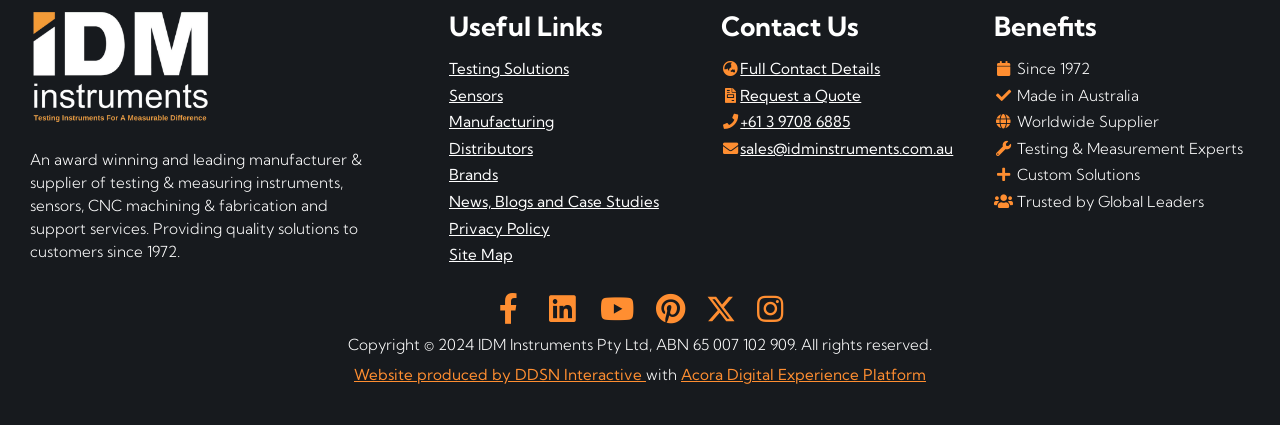Refer to the image and provide an in-depth answer to the question:
What is the phone number to contact IDM Instruments?

The phone number to contact IDM Instruments is +61 3 9708 6885, which is provided as a link under the 'Contact Us' heading.